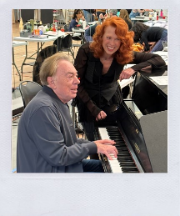What is scattered in the background?
Based on the image content, provide your answer in one word or a short phrase.

Musical instruments and materials